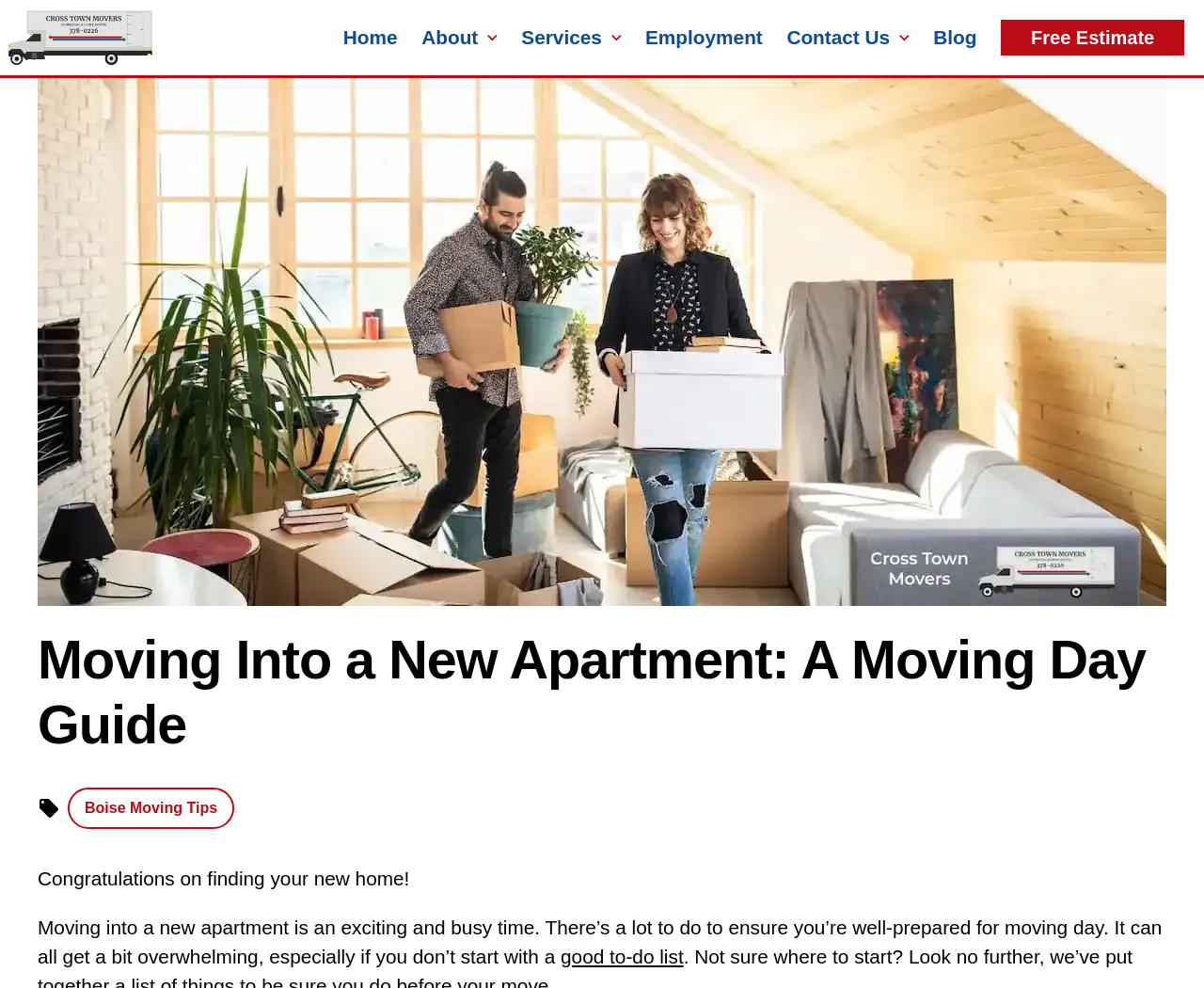What is the name of the moving company?
Please use the image to provide a one-word or short phrase answer.

Cross Town Movers